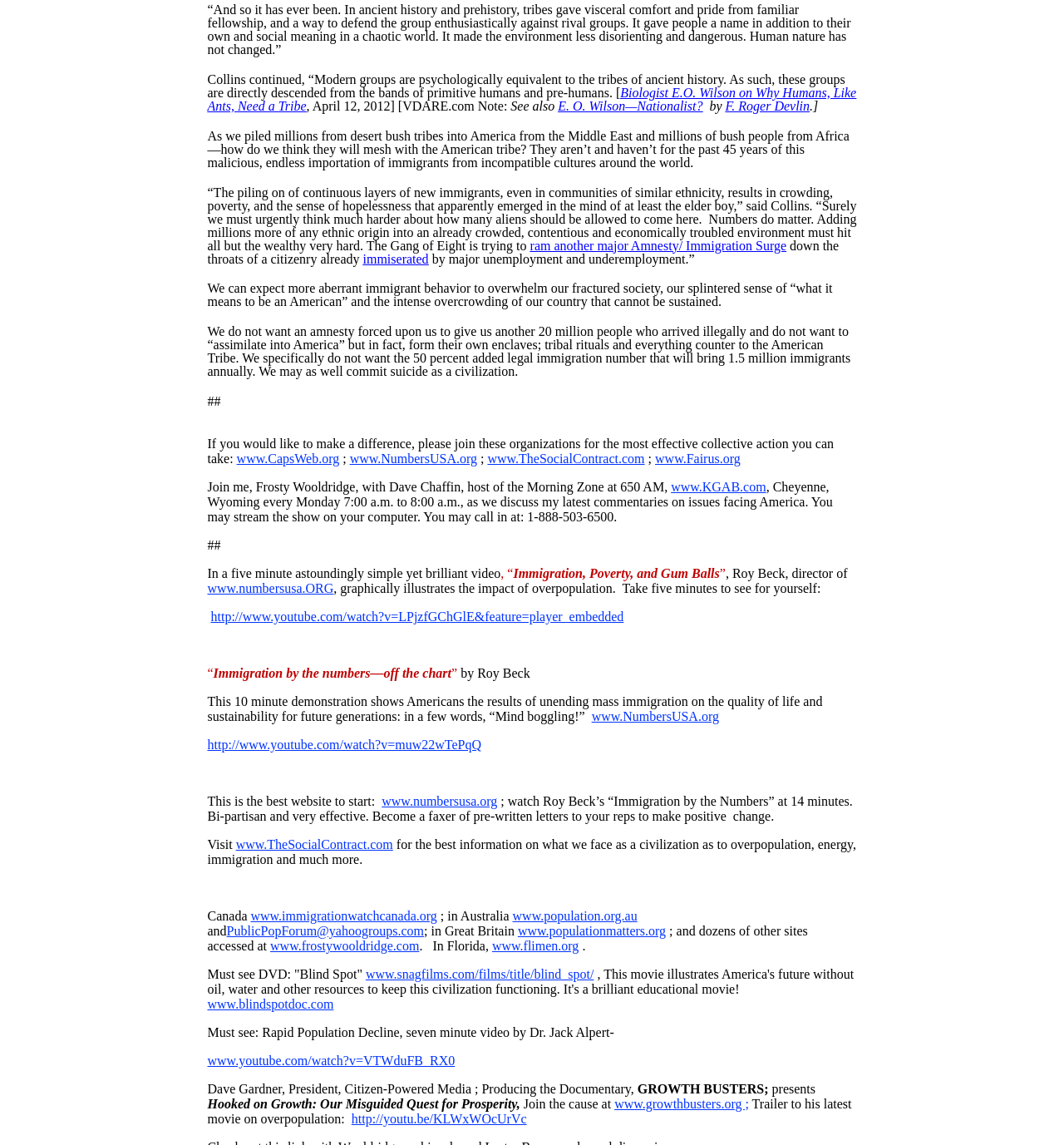Please predict the bounding box coordinates (top-left x, top-left y, bottom-right x, bottom-right y) for the UI element in the screenshot that fits the description: .growthbusters.org ;

[0.604, 0.958, 0.704, 0.97]